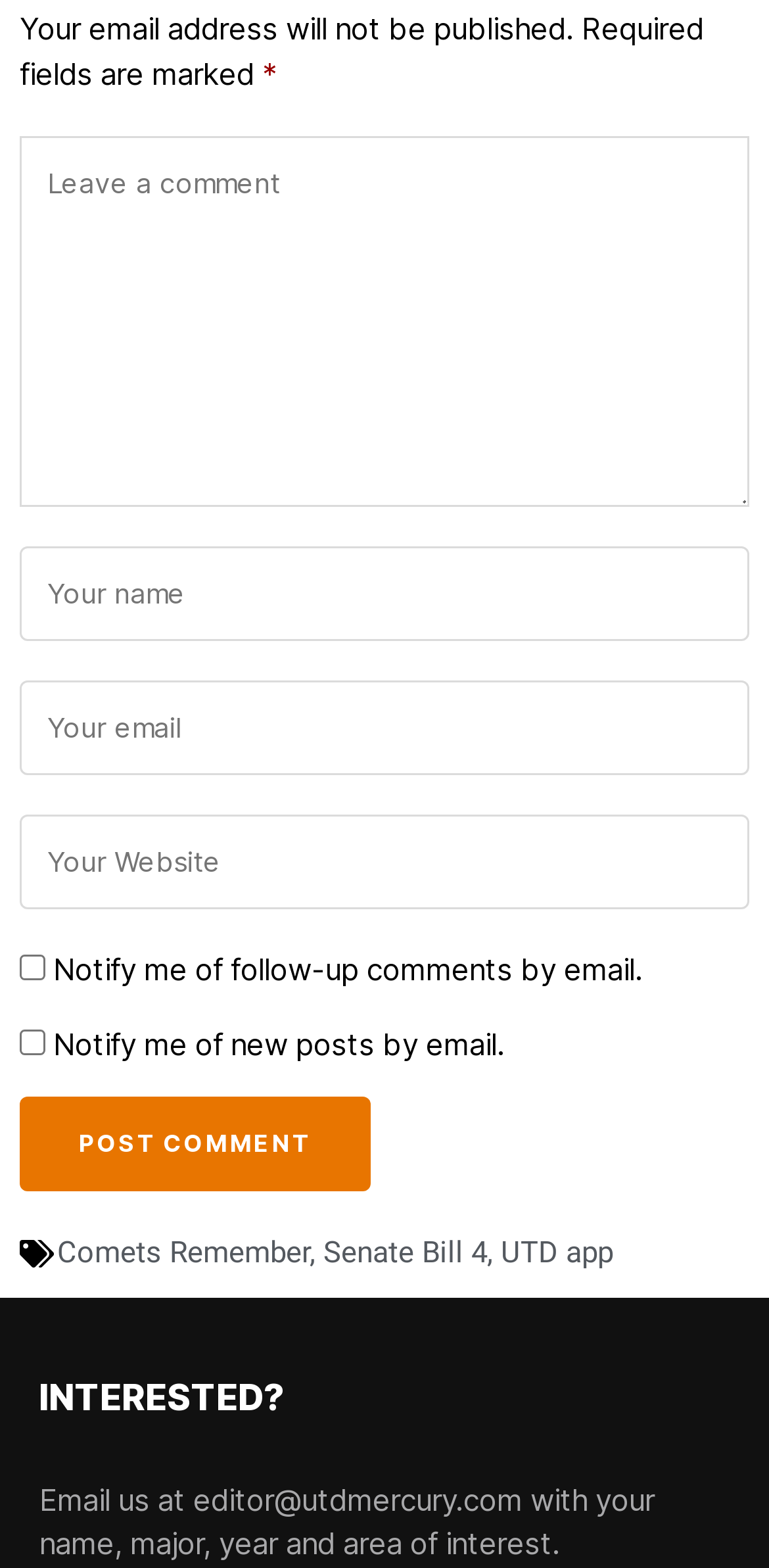From the given element description: "UTD app", find the bounding box for the UI element. Provide the coordinates as four float numbers between 0 and 1, in the order [left, top, right, bottom].

[0.651, 0.788, 0.797, 0.811]